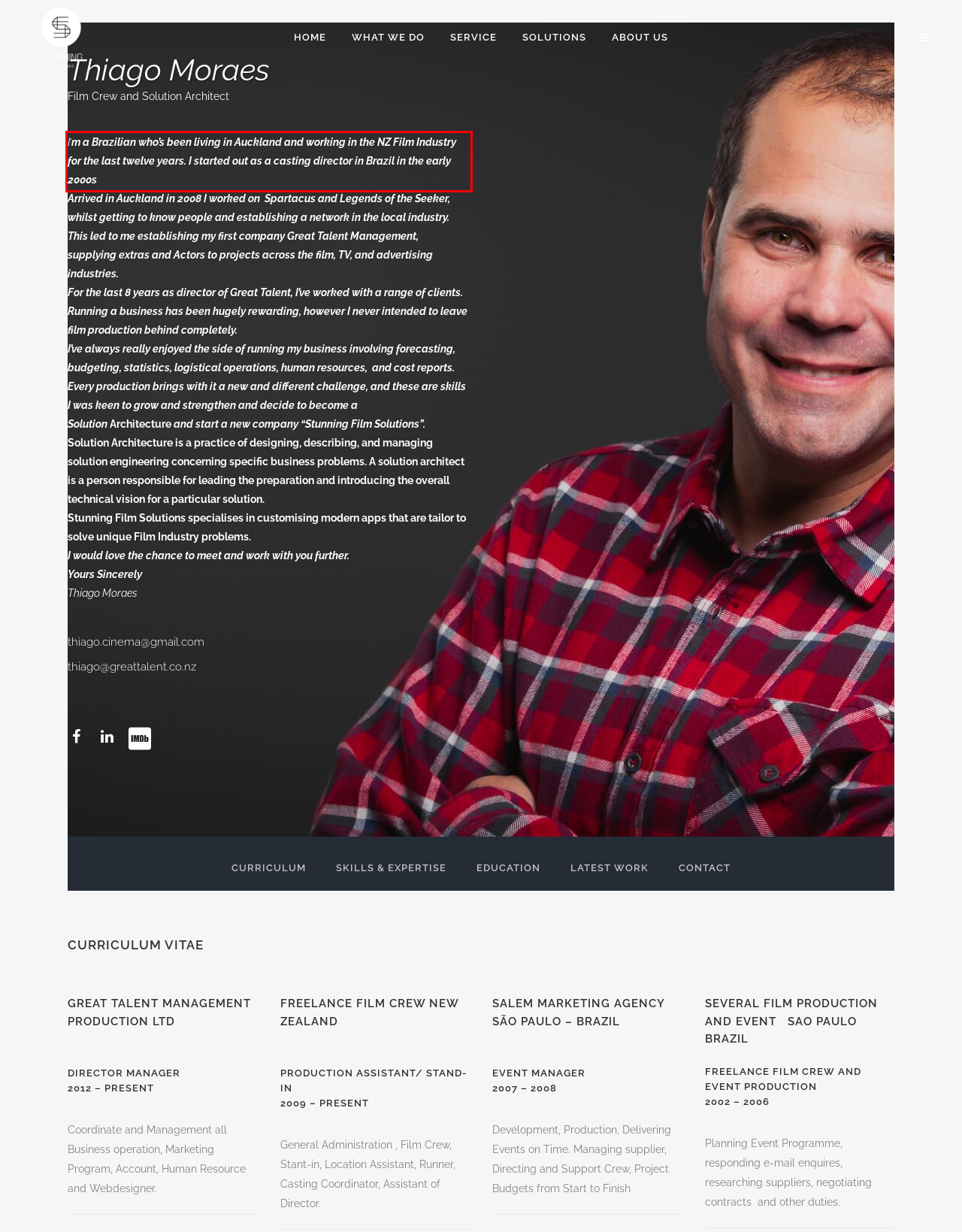Please perform OCR on the text within the red rectangle in the webpage screenshot and return the text content.

I’m a Brazilian who’s been living in Auckland and working in the NZ Film Industry for the last twelve years. I started out as a casting director in Brazil in the early 2000s